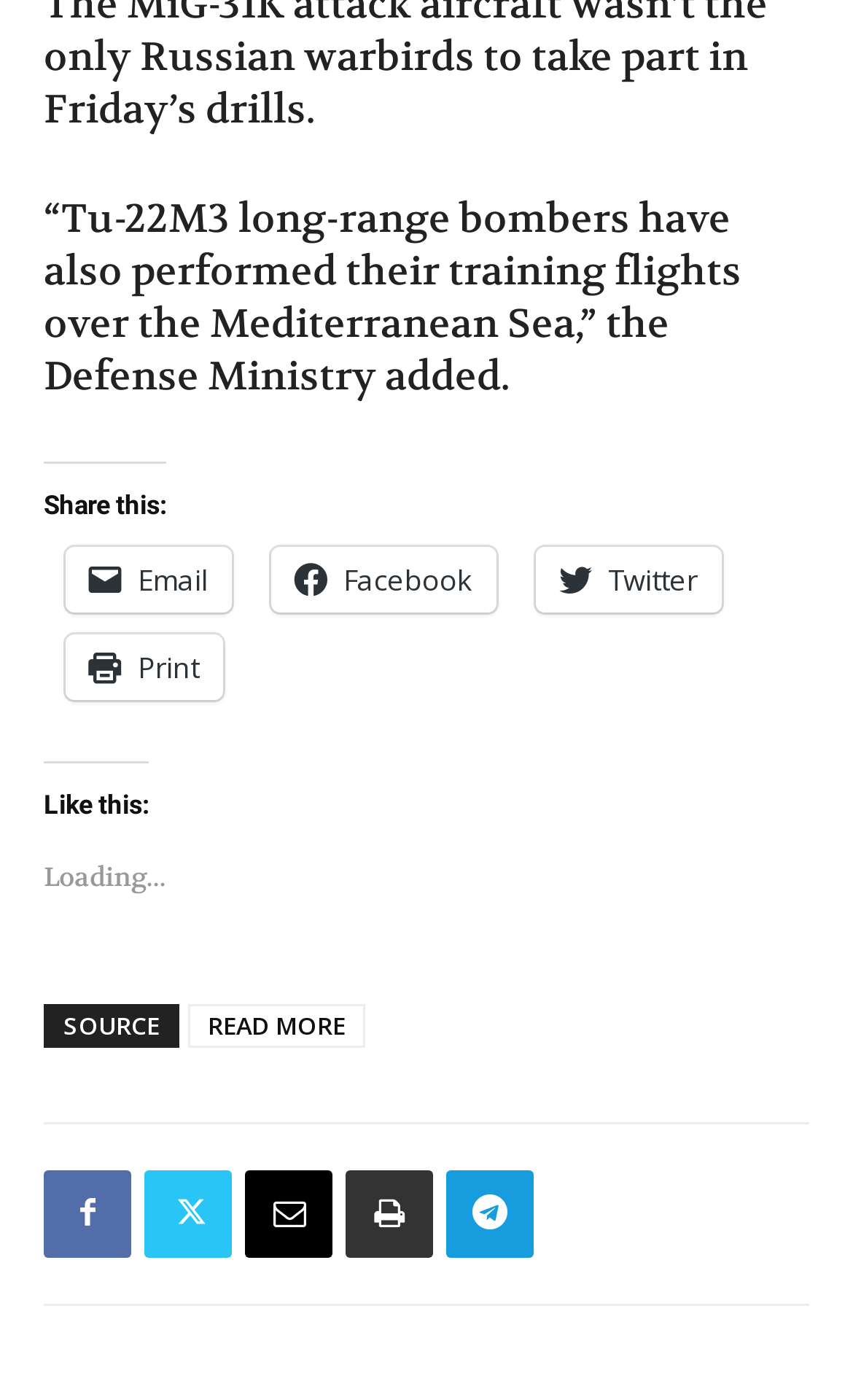Please find the bounding box coordinates of the clickable region needed to complete the following instruction: "Share this on Twitter". The bounding box coordinates must consist of four float numbers between 0 and 1, i.e., [left, top, right, bottom].

[0.628, 0.391, 0.846, 0.438]